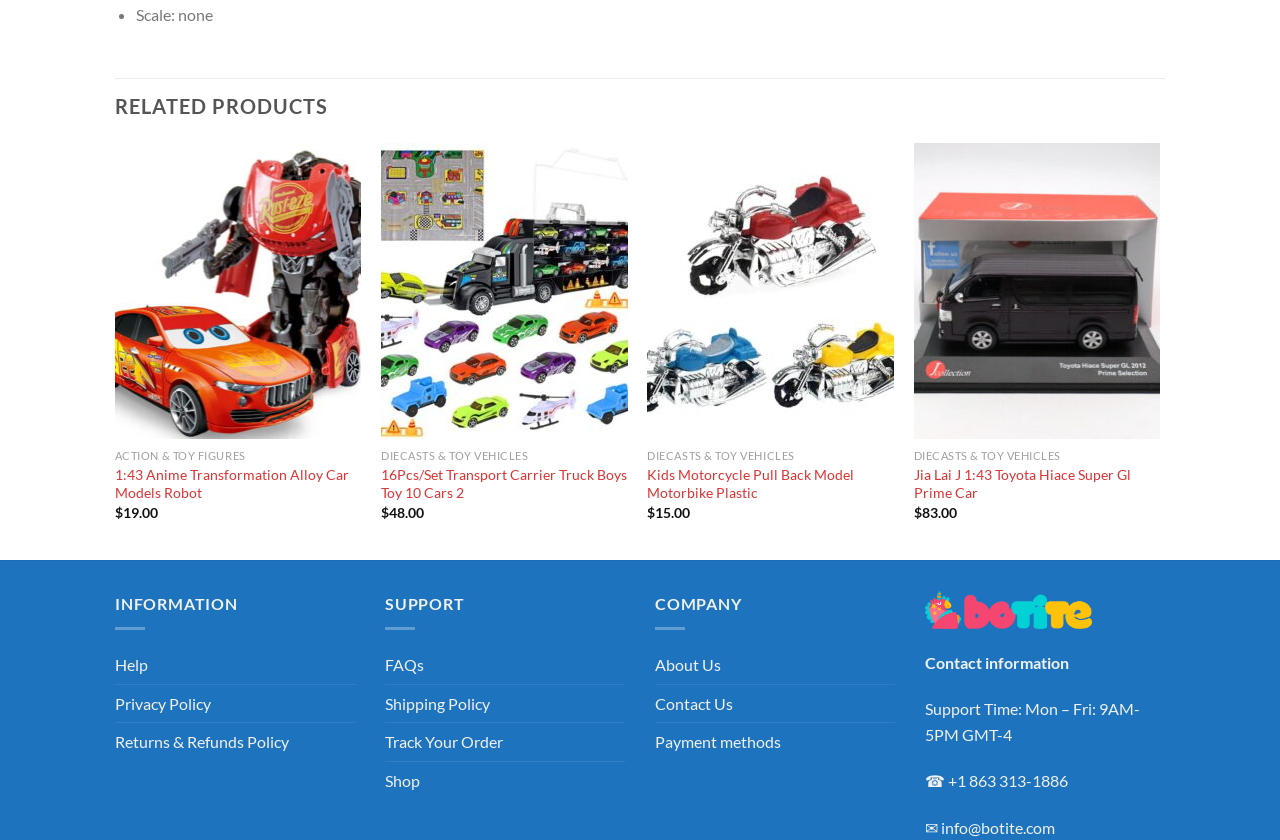Identify the bounding box coordinates of the clickable region necessary to fulfill the following instruction: "Quick view 16Pcs/Set Transport Carrier Truck Boys Toy 10 Cars 2". The bounding box coordinates should be four float numbers between 0 and 1, i.e., [left, top, right, bottom].

[0.298, 0.523, 0.49, 0.564]